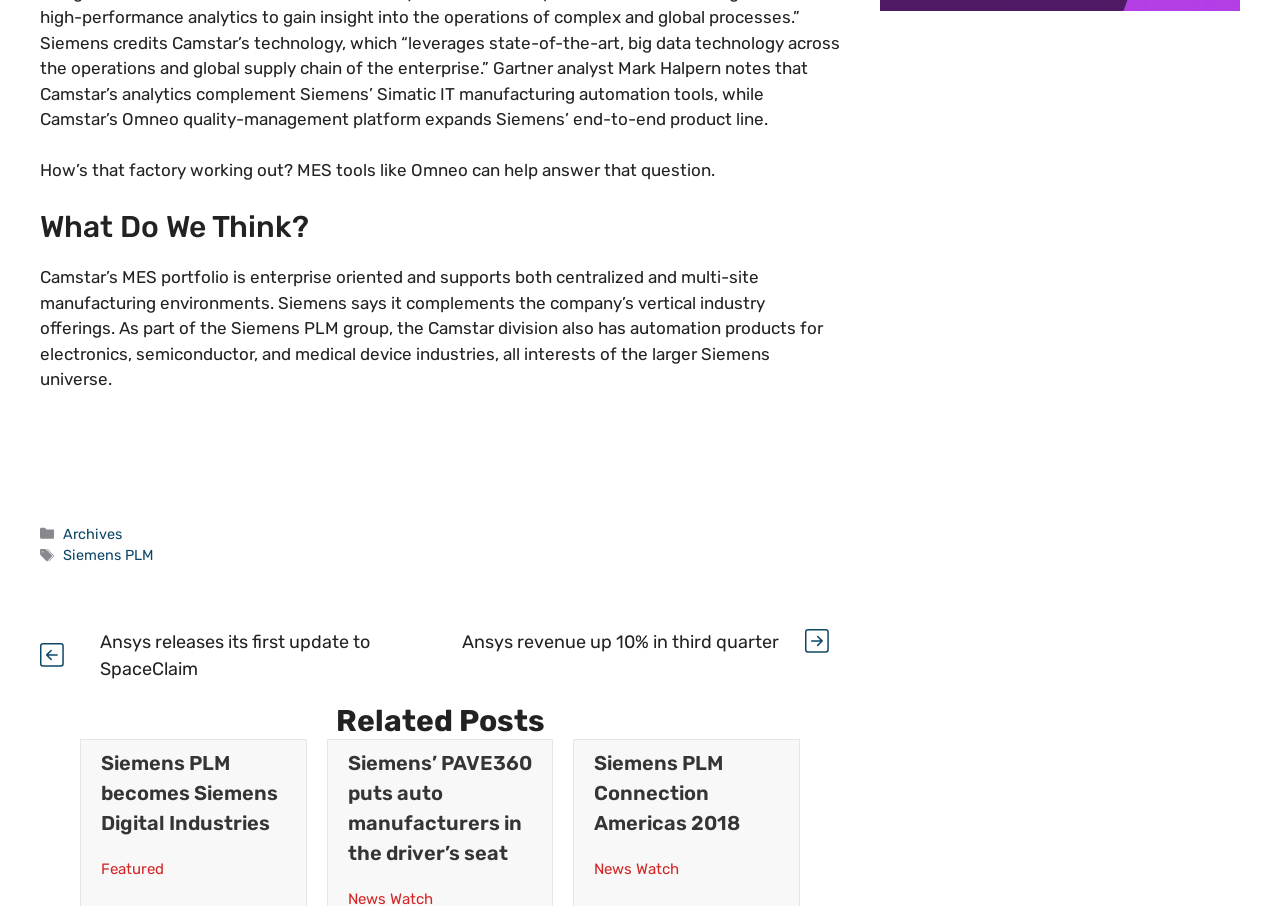Identify the bounding box coordinates for the element you need to click to achieve the following task: "Read 'What Do We Think?' heading". The coordinates must be four float values ranging from 0 to 1, formatted as [left, top, right, bottom].

[0.031, 0.231, 0.656, 0.271]